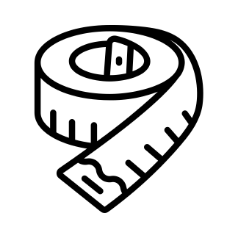Give a short answer using one word or phrase for the question:
What tool is depicted in the image?

Measuring tape